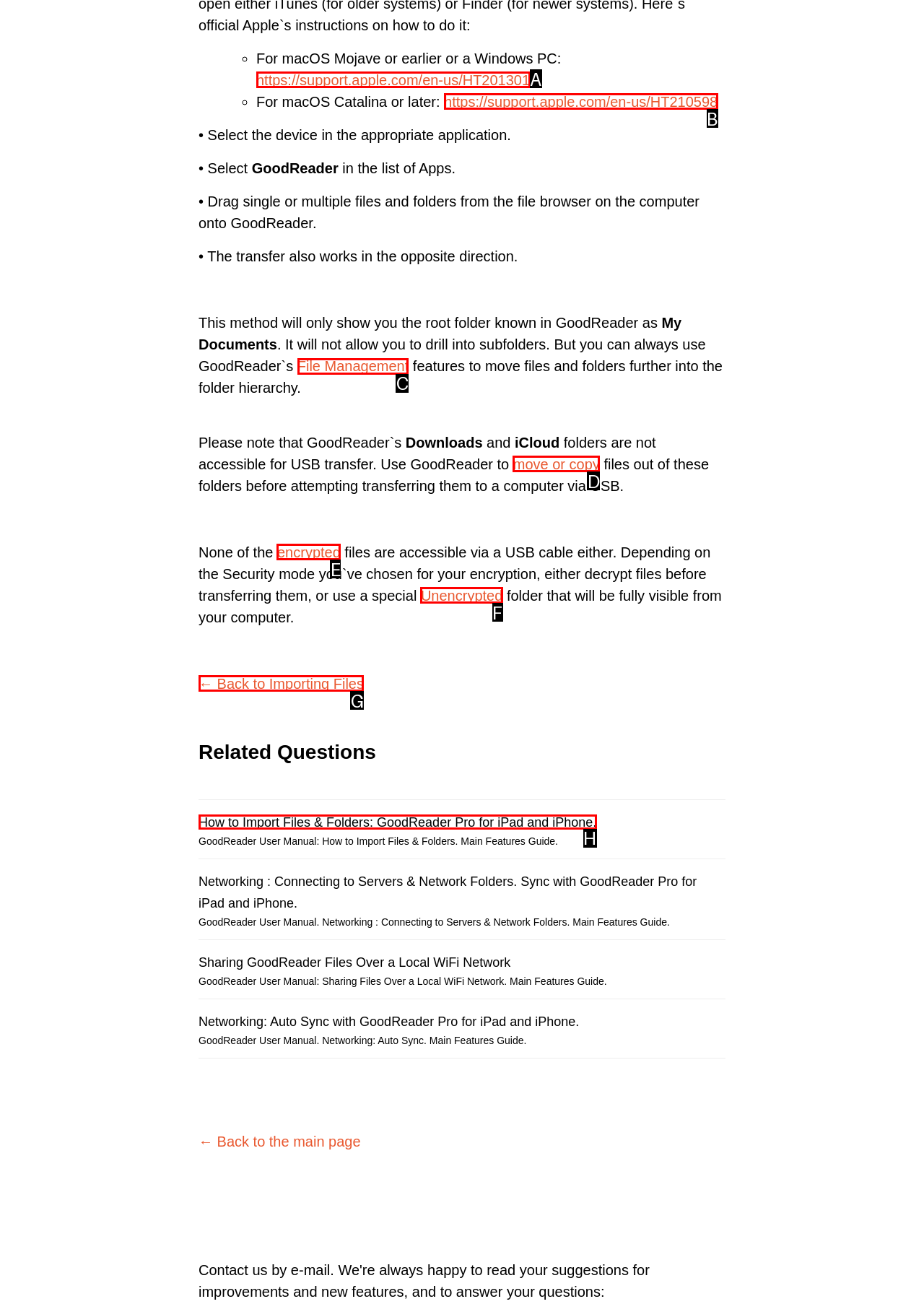Select the HTML element that should be clicked to accomplish the task: Go to the 'Markets' page Reply with the corresponding letter of the option.

None